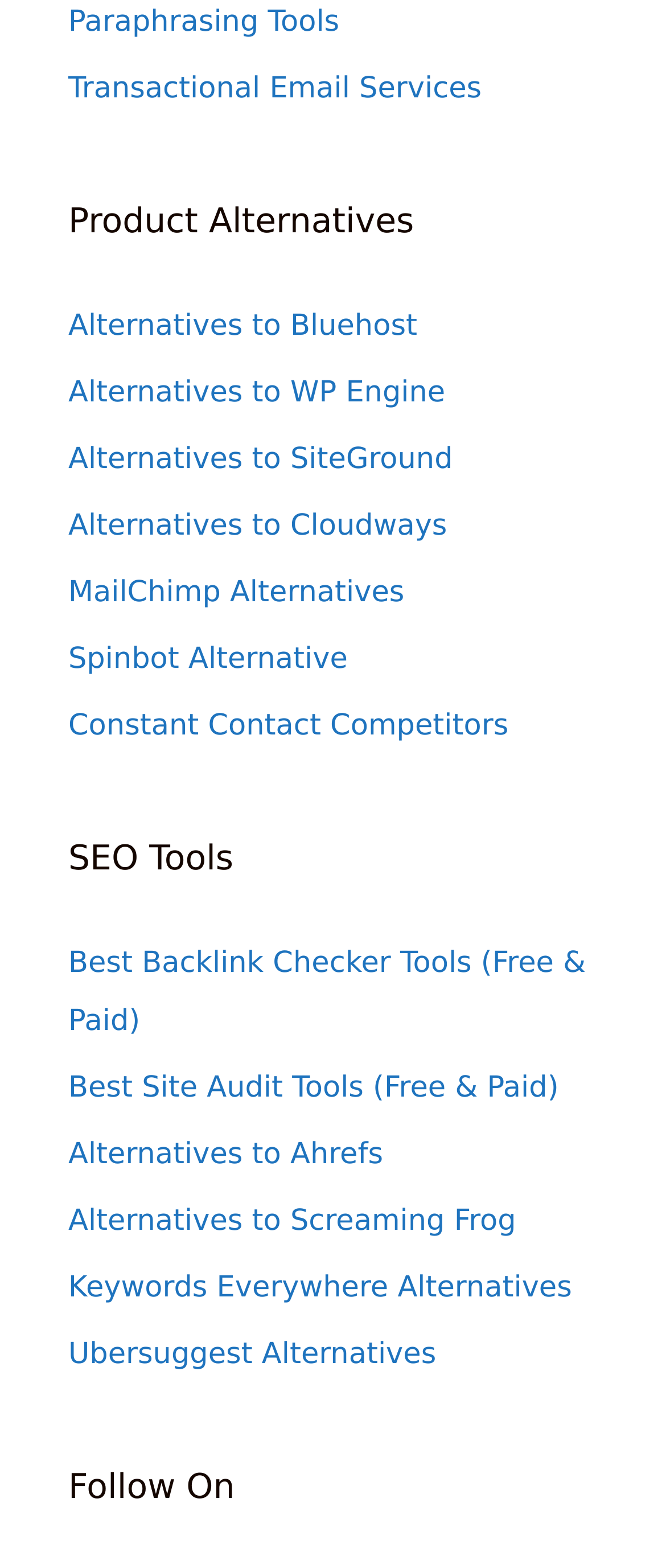Use a single word or phrase to answer the question: What is the category of the link 'Best Backlink Checker Tools (Free & Paid)'?

SEO Tools